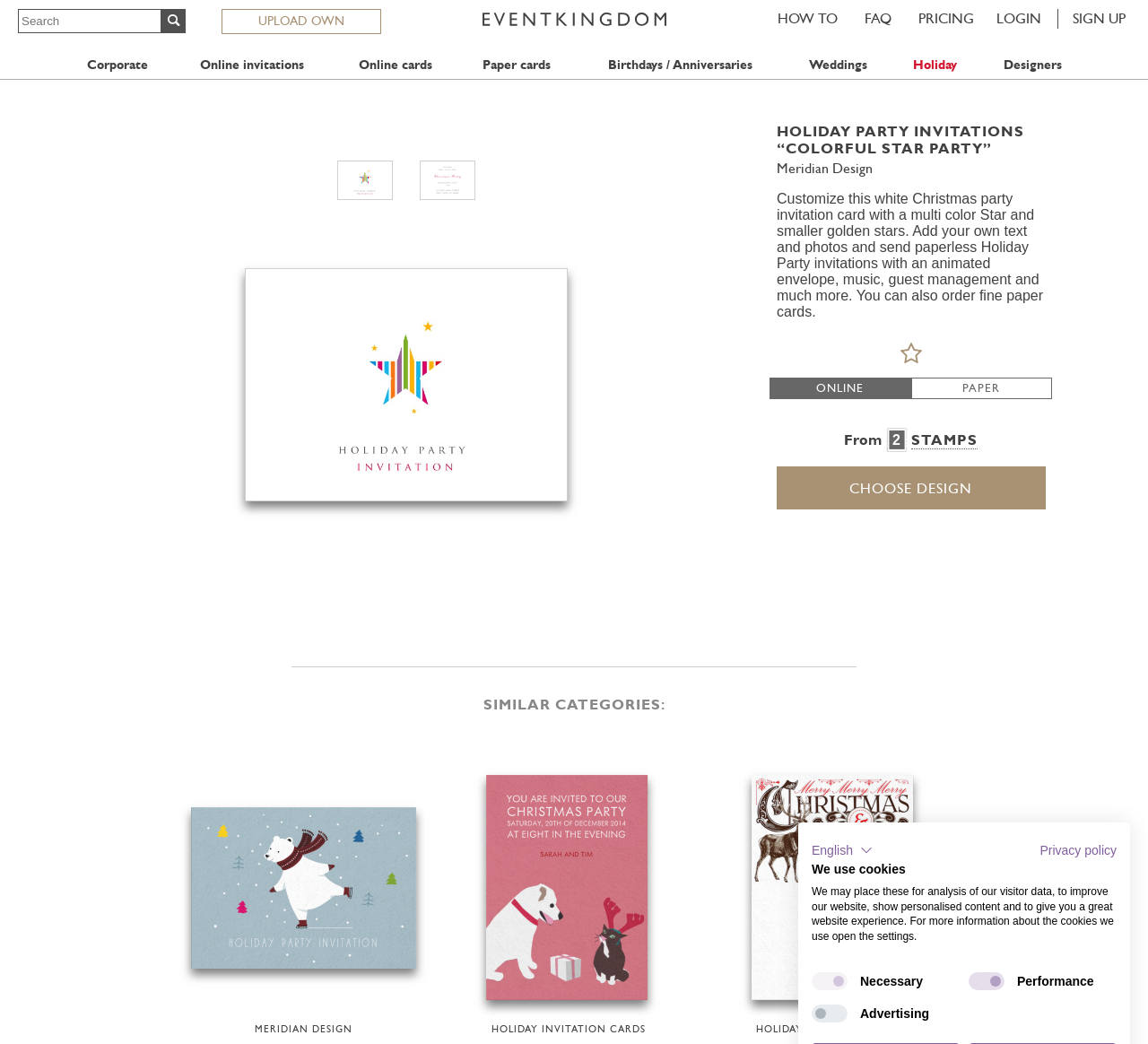Using the details in the image, give a detailed response to the question below:
What is the purpose of the 'UPLOAD OWN' link?

The 'UPLOAD OWN' link is likely used to upload a custom design or image for the holiday party invitation, allowing users to personalize their invitation.